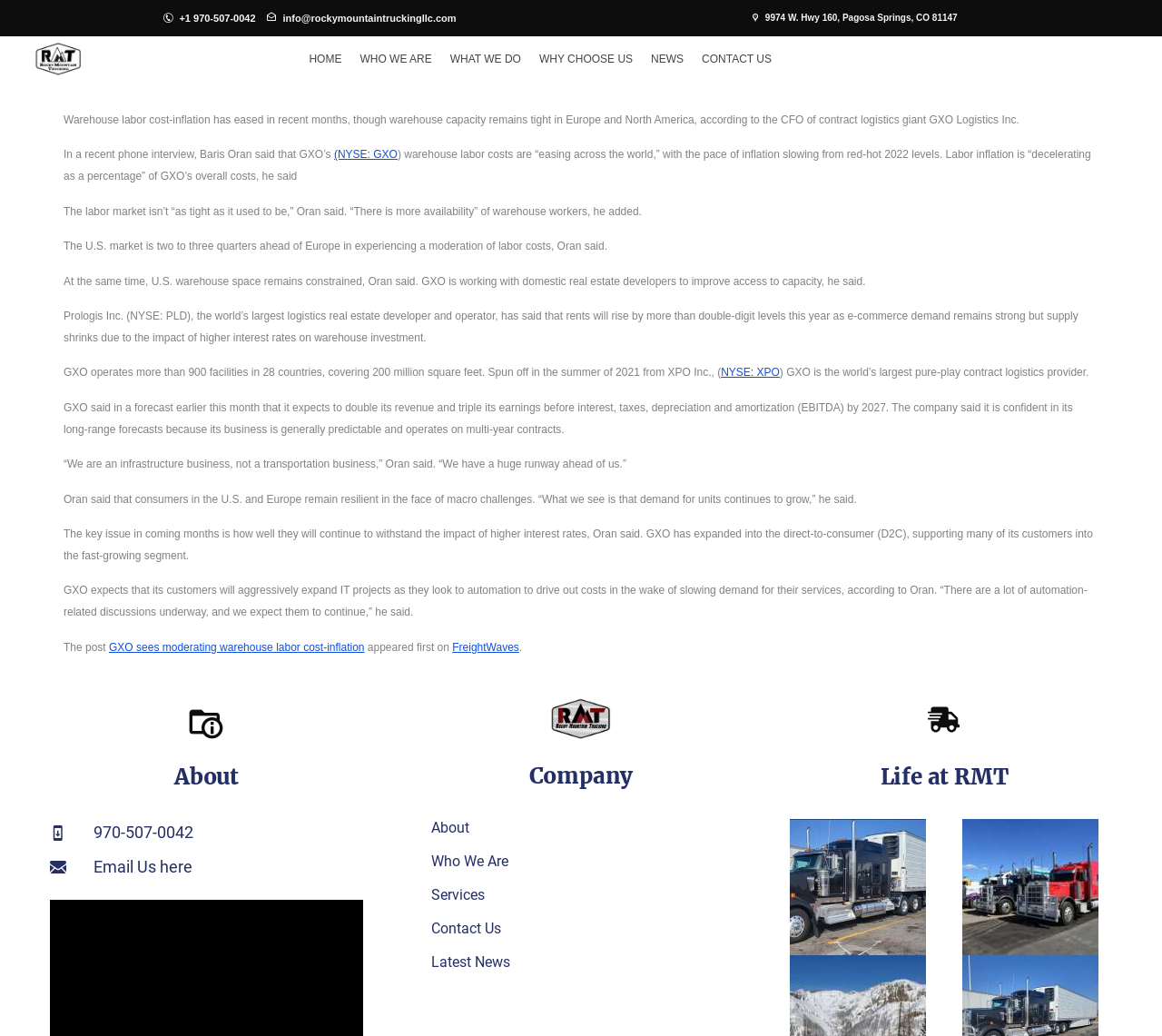Articulate a detailed summary of the webpage's content and design.

The webpage appears to be an article about GXO Logistics Inc., a contract logistics company. At the top of the page, there are three links: a phone number, an email address, and a physical address. Below these links, there is a navigation menu with seven links: HOME, WHO WE ARE, WHAT WE DO, WHY CHOOSE US, NEWS, and CONTACT US.

The main content of the page is an article about GXO's warehouse labor costs, which are easing according to the company's CFO, Baris Oran. The article discusses how labor costs are decelerating as a percentage of GXO's overall costs, and how the labor market is not as tight as it used to be. It also mentions that the U.S. market is ahead of Europe in experiencing a moderation of labor costs.

The article is divided into several paragraphs, with some links to external sources, such as the New York Stock Exchange (NYSE) and Prologis Inc., a logistics real estate developer and operator. There are also some quotes from Baris Oran, discussing GXO's business and its expectations for the future.

At the bottom of the page, there are three columns with headings: About, Company, and Life at RMT. The About column has a phone number and an email link. The Company column has links to About, Who We Are, Services, Contact Us, and Latest News. The Life at RMT column has two figures, which appear to be images, with links to unknown destinations.

Overall, the webpage is a news article about GXO Logistics Inc., with a focus on the company's warehouse labor costs and its business expectations.